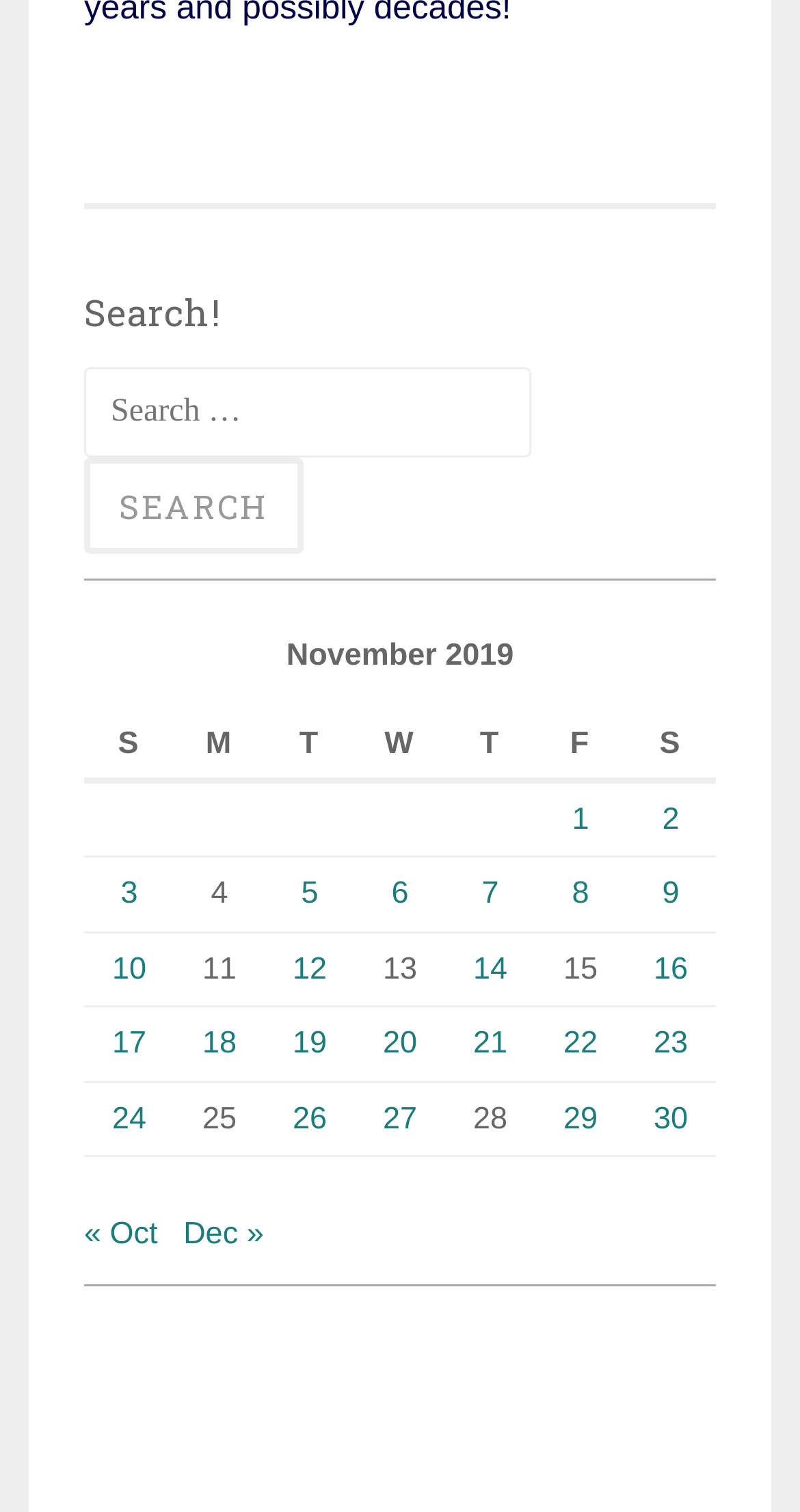Determine the bounding box coordinates for the element that should be clicked to follow this instruction: "Check January 2024". The coordinates should be given as four float numbers between 0 and 1, in the format [left, top, right, bottom].

None